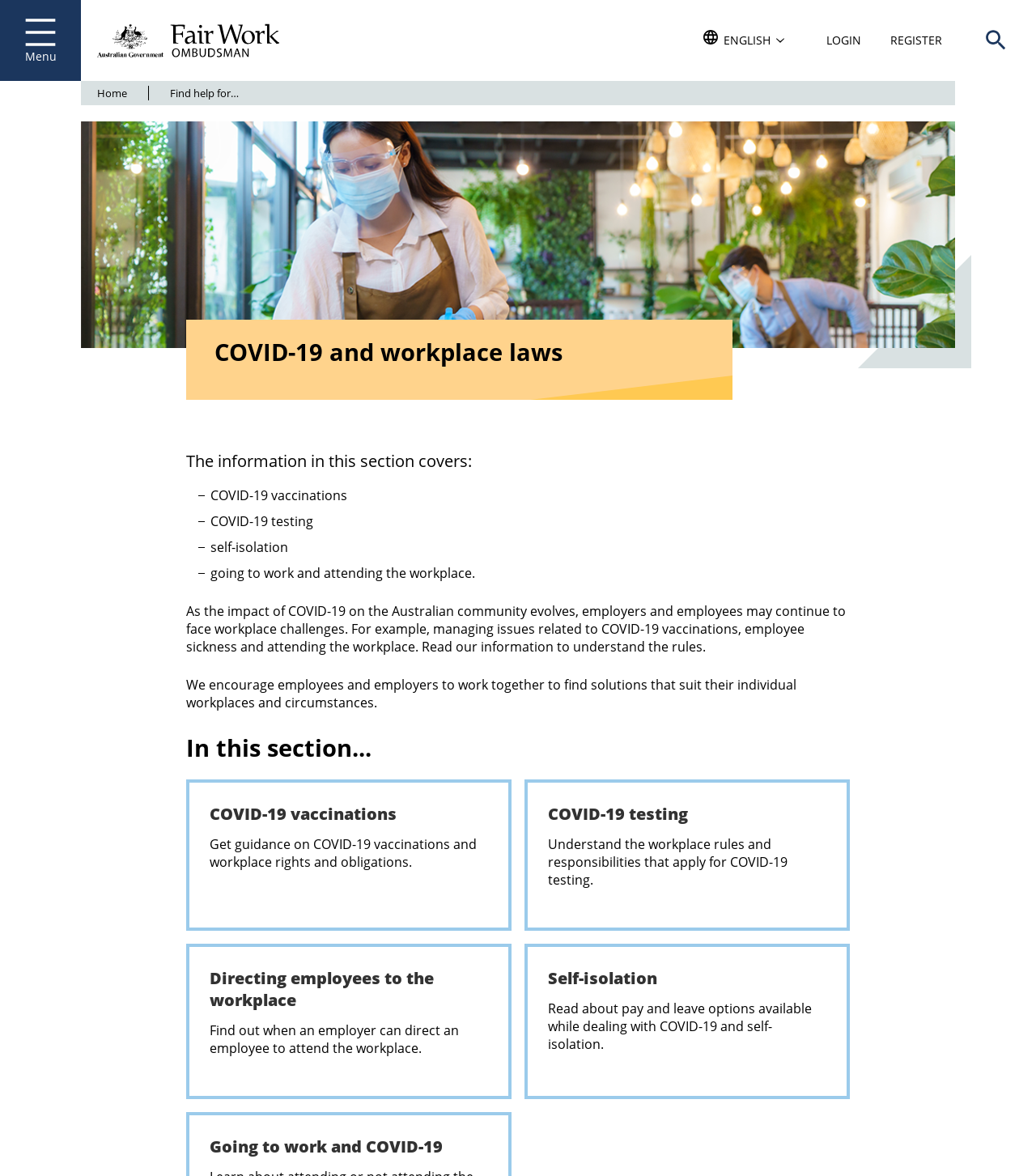What is the role of employers and employees in managing COVID-19 issues?
Please provide a single word or phrase answer based on the image.

To work together